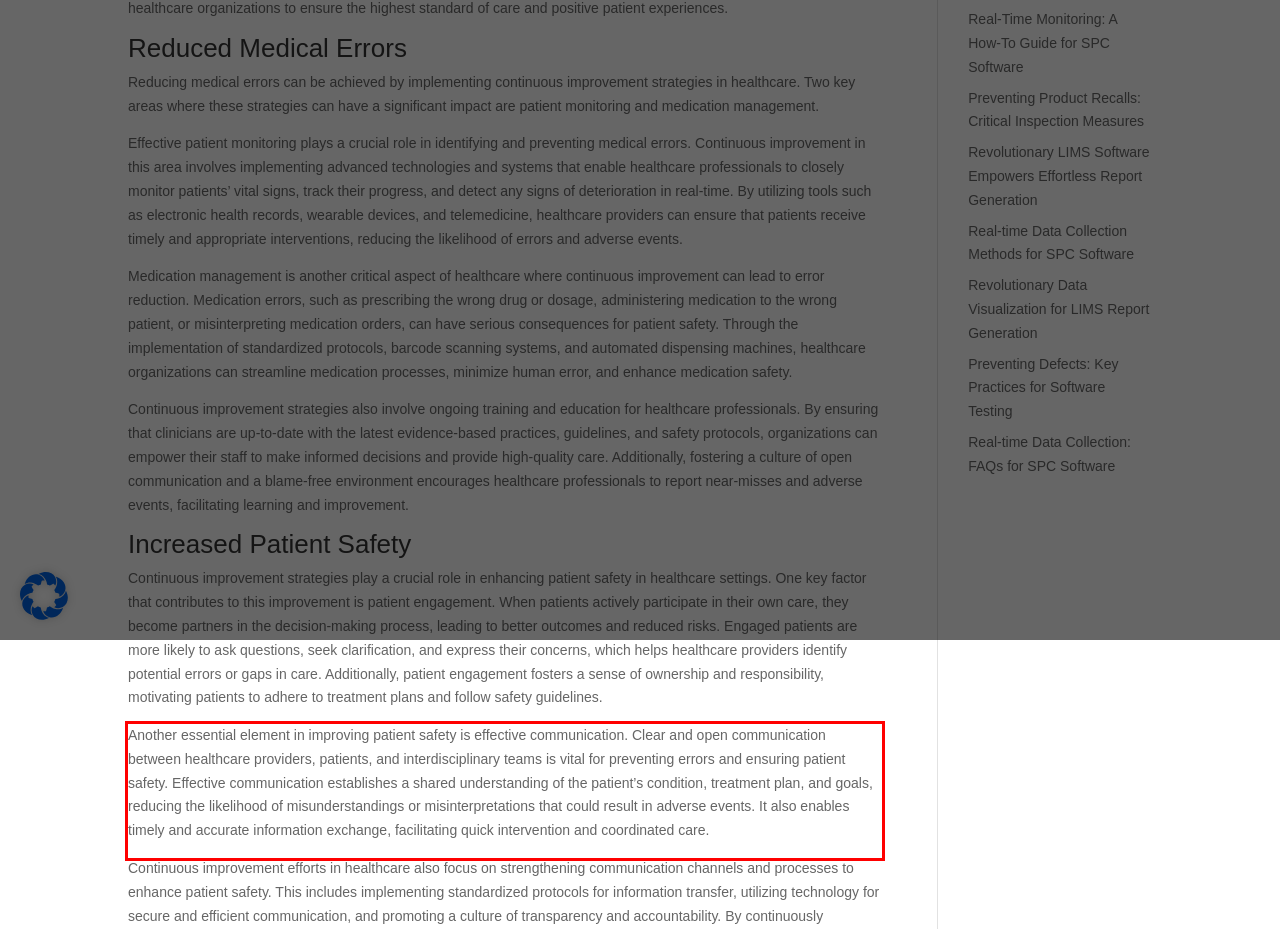Given a webpage screenshot, locate the red bounding box and extract the text content found inside it.

Another essential element in improving patient safety is effective communication. Clear and open communication between healthcare providers, patients, and interdisciplinary teams is vital for preventing errors and ensuring patient safety. Effective communication establishes a shared understanding of the patient’s condition, treatment plan, and goals, reducing the likelihood of misunderstandings or misinterpretations that could result in adverse events. It also enables timely and accurate information exchange, facilitating quick intervention and coordinated care.